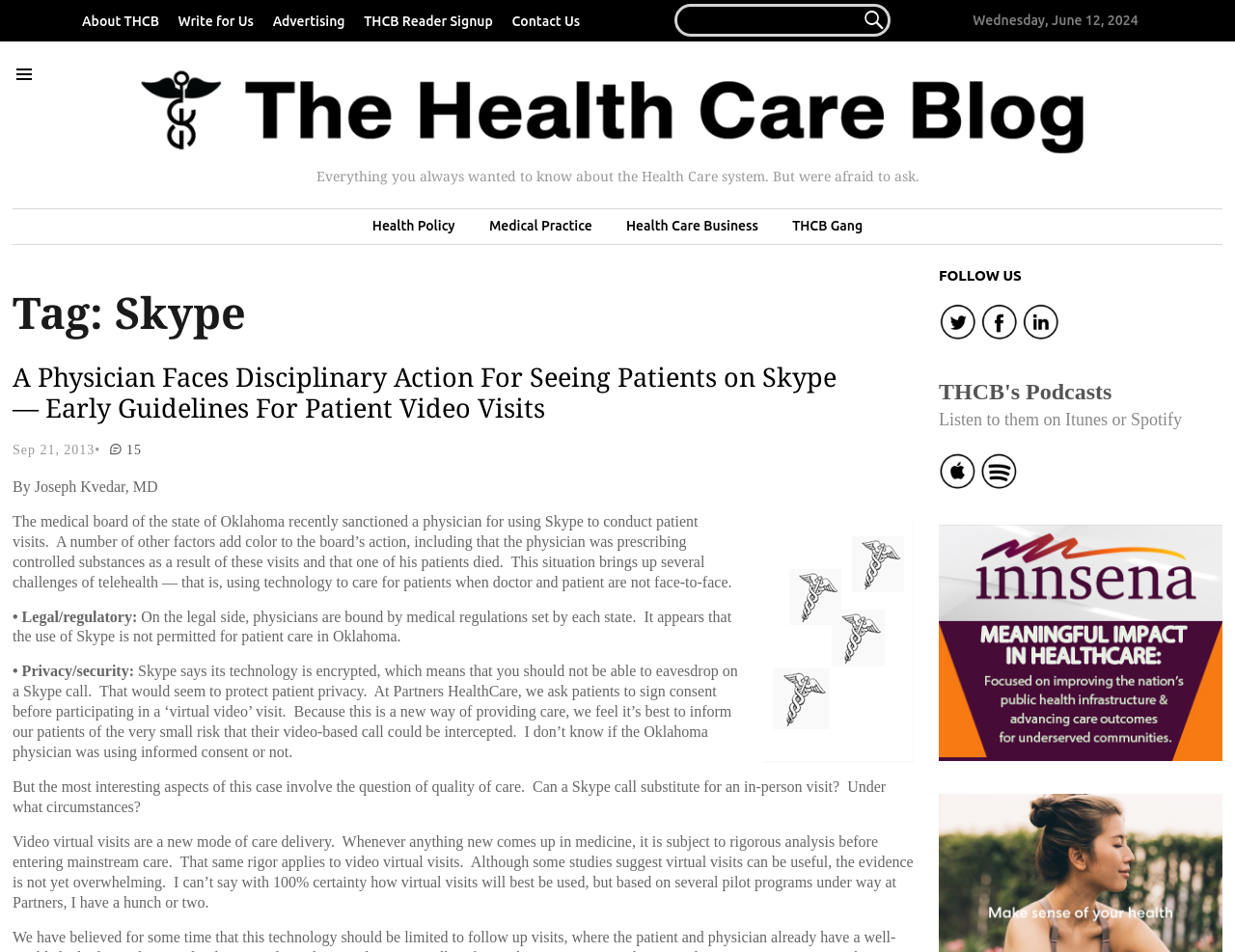What is the date displayed on the webpage?
Based on the image, provide a one-word or brief-phrase response.

Wednesday, June 12, 2024